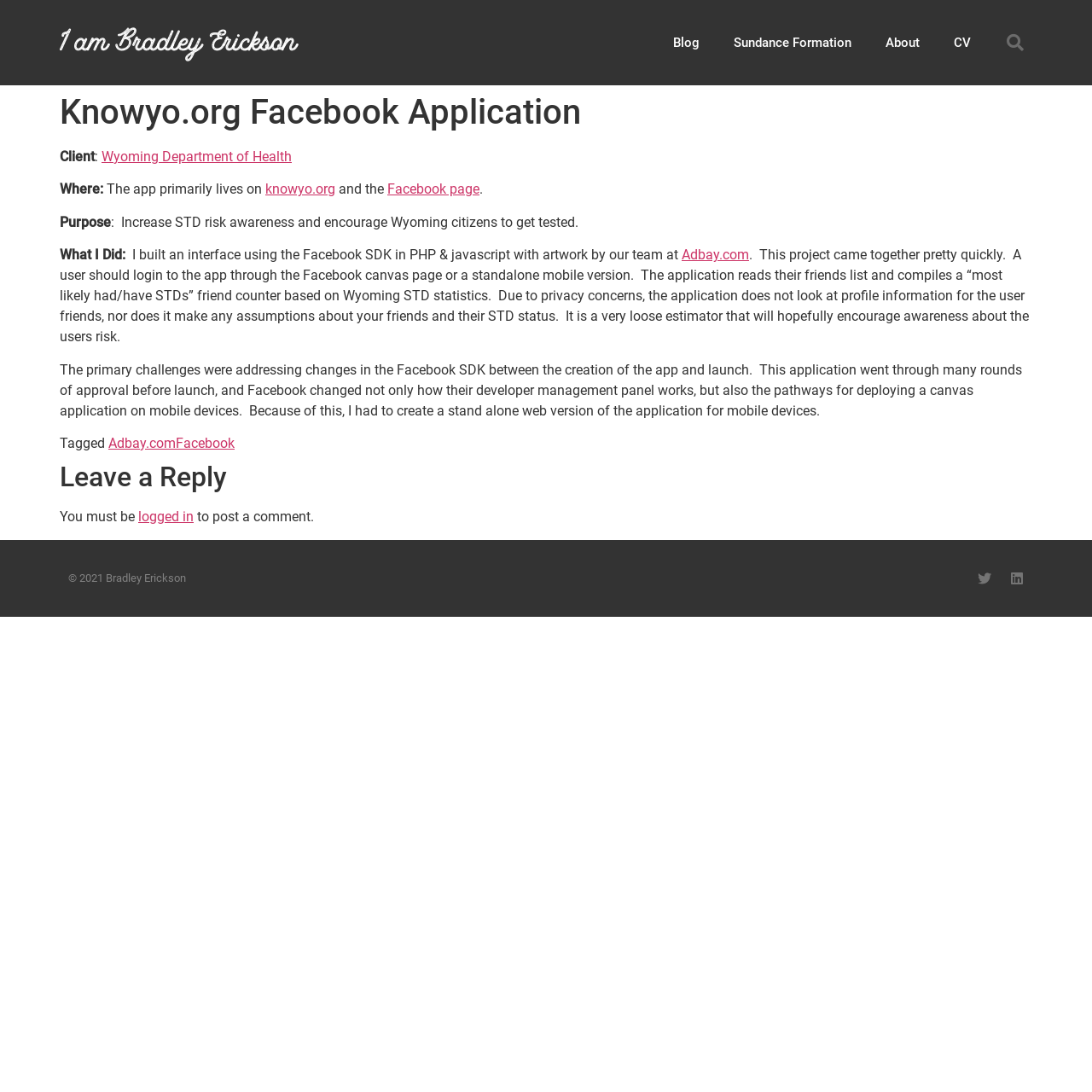Respond to the question below with a concise word or phrase:
Who built the interface of the application?

Bradley Erickson